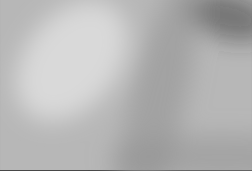Give a detailed account of the contents of the image.

The image appears to represent a visual element that accompanies the article titled "8 Weight Loss Hacks for Men: Get Fit & Healthy." This article, published on December 6, 2023, focuses on practical strategies men can adopt to enhance their fitness and health journey. The overall theme emphasizes the importance of actionable advice and lifestyle changes designed to support weight loss and improve overall wellbeing. The image is likely intended to draw interest and provide a visual representation of the article's content, attracting readers looking to discover effective weight loss methods.